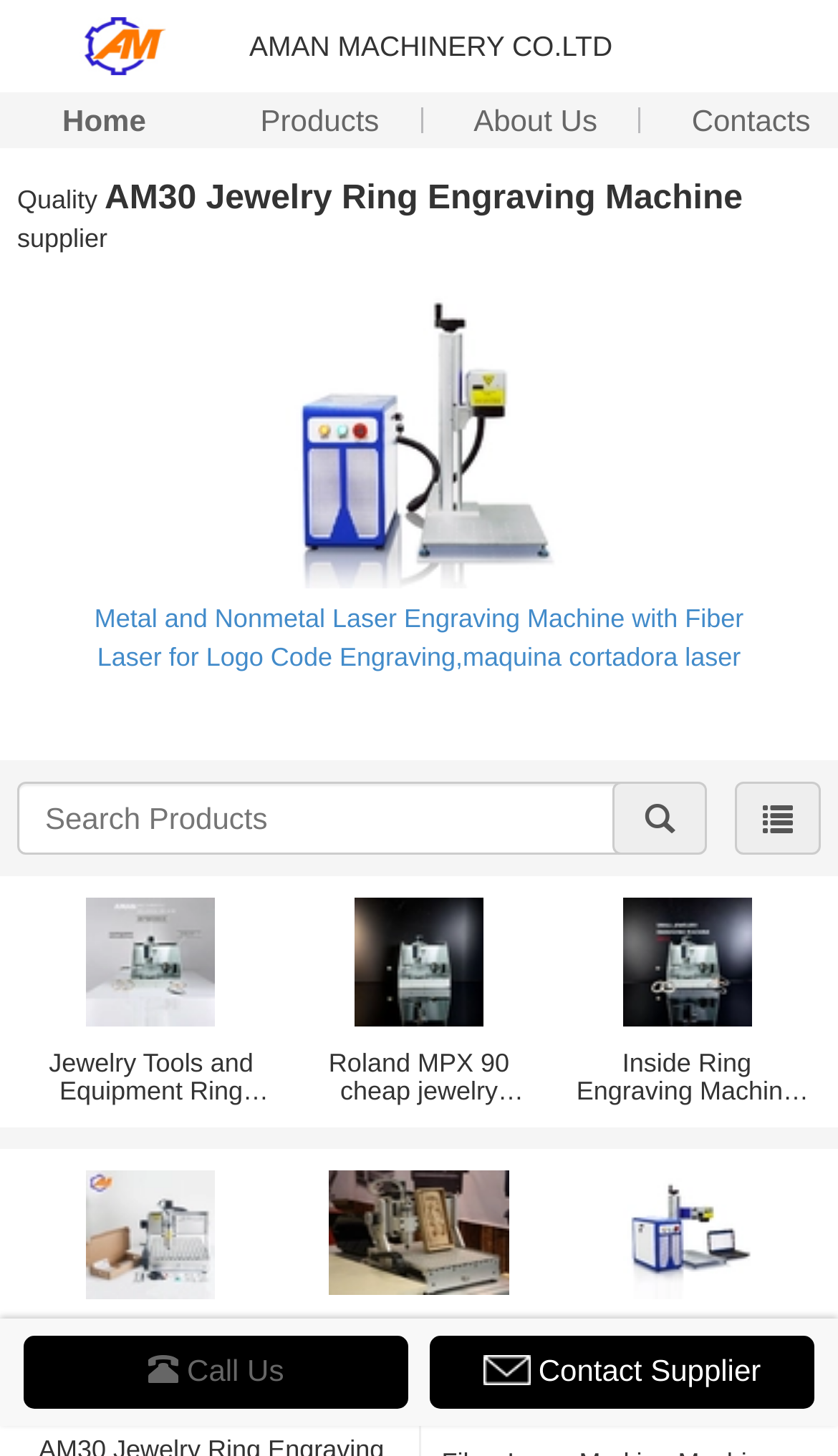Can you find and provide the main heading text of this webpage?

AM30 Jewelry Ring Engraving Machine